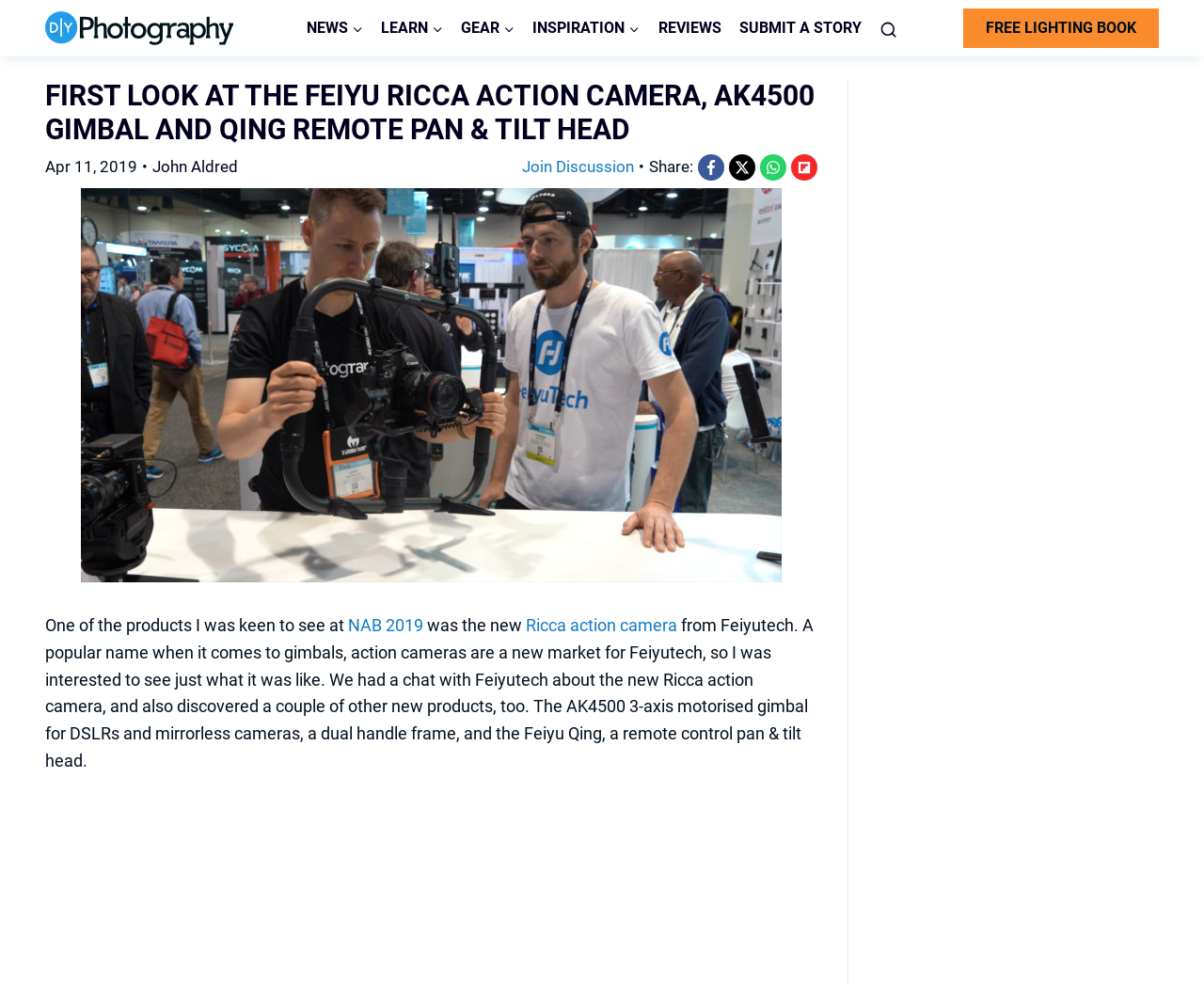Find the bounding box of the element with the following description: "Amazon Coupons". The coordinates must be four float numbers between 0 and 1, formatted as [left, top, right, bottom].

None